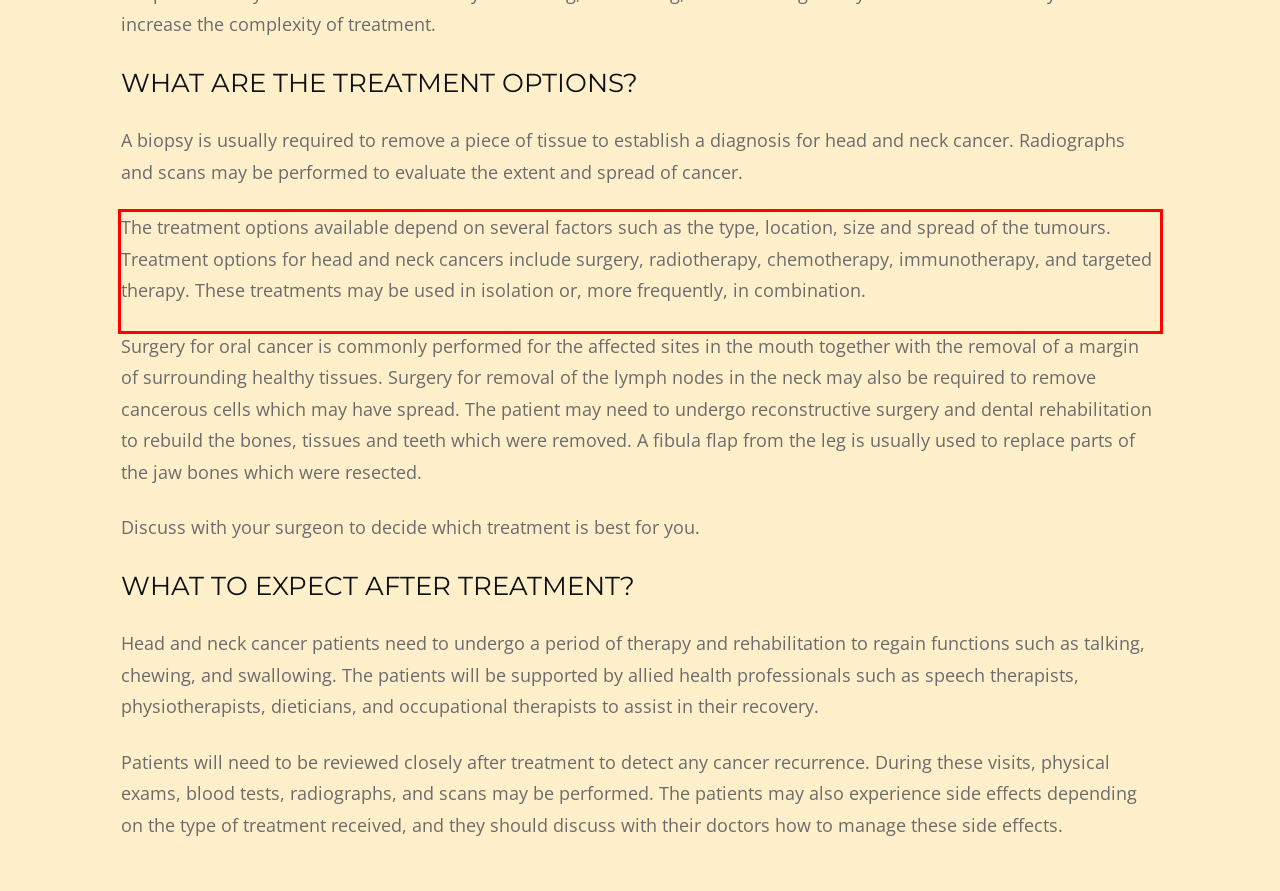From the given screenshot of a webpage, identify the red bounding box and extract the text content within it.

The treatment options available depend on several factors such as the type, location, size and spread of the tumours. Treatment options for head and neck cancers include surgery, radiotherapy, chemotherapy, immunotherapy, and targeted therapy. These treatments may be used in isolation or, more frequently, in combination.